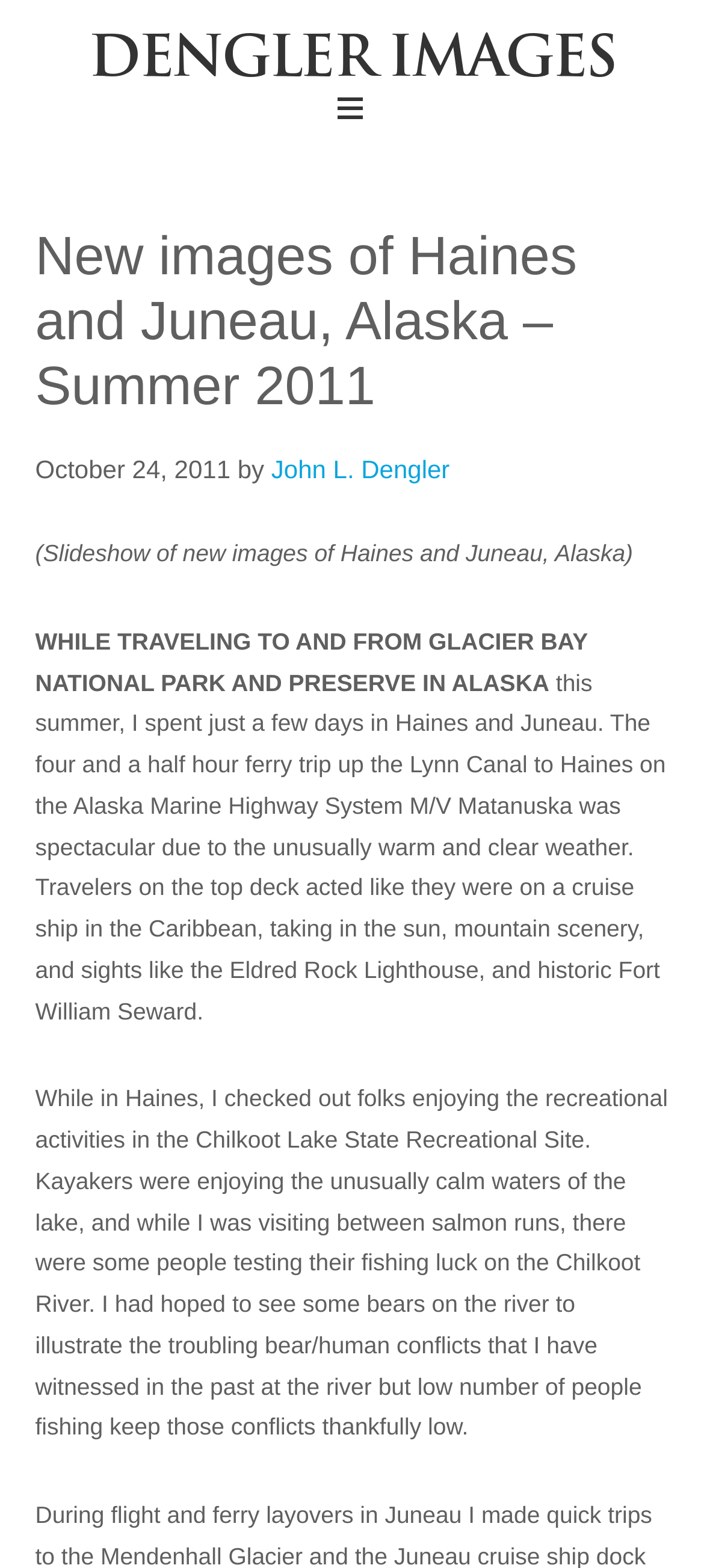What is the name of the lighthouse mentioned?
Please interpret the details in the image and answer the question thoroughly.

The text mentions 'the Eldred Rock Lighthouse' as one of the sights seen during the ferry trip, indicating that it is a notable landmark along the Lynn Canal.